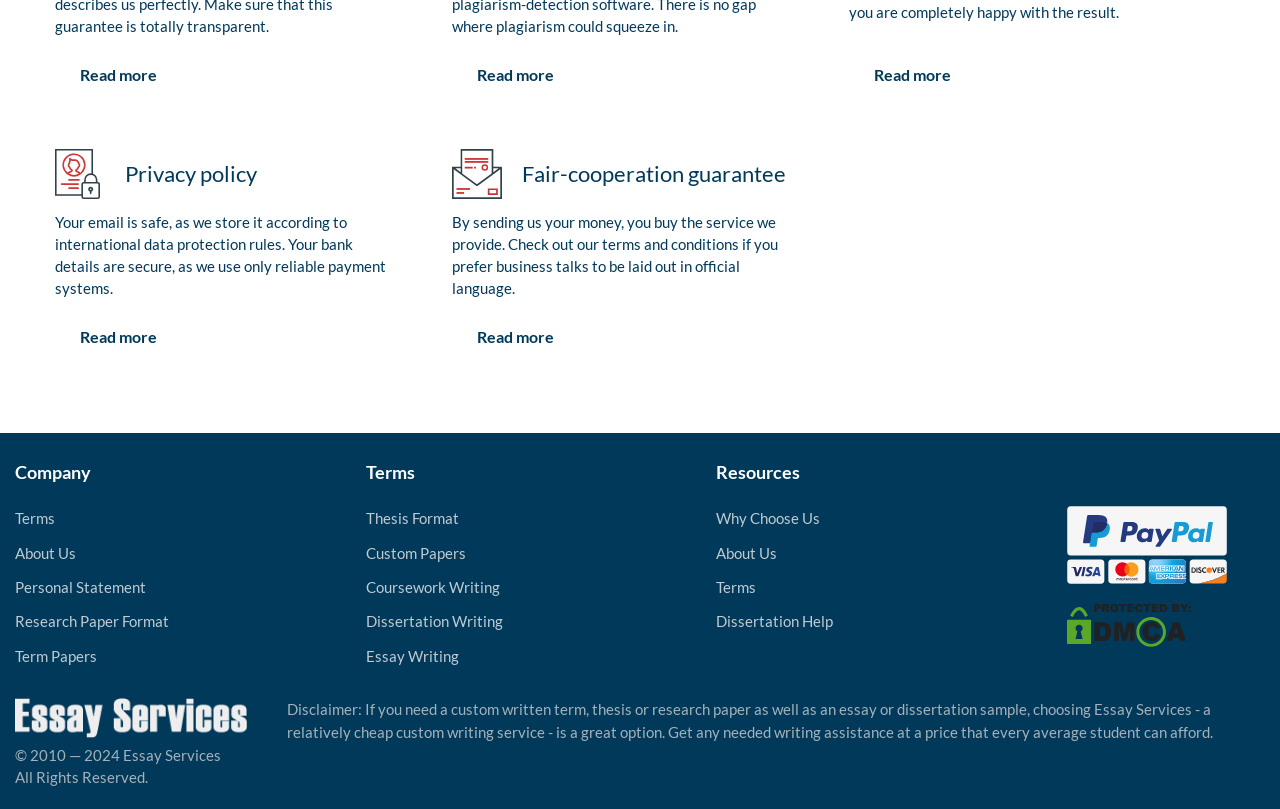Determine the bounding box coordinates for the area that should be clicked to carry out the following instruction: "Visit DMCA.com".

[0.833, 0.759, 0.93, 0.782]